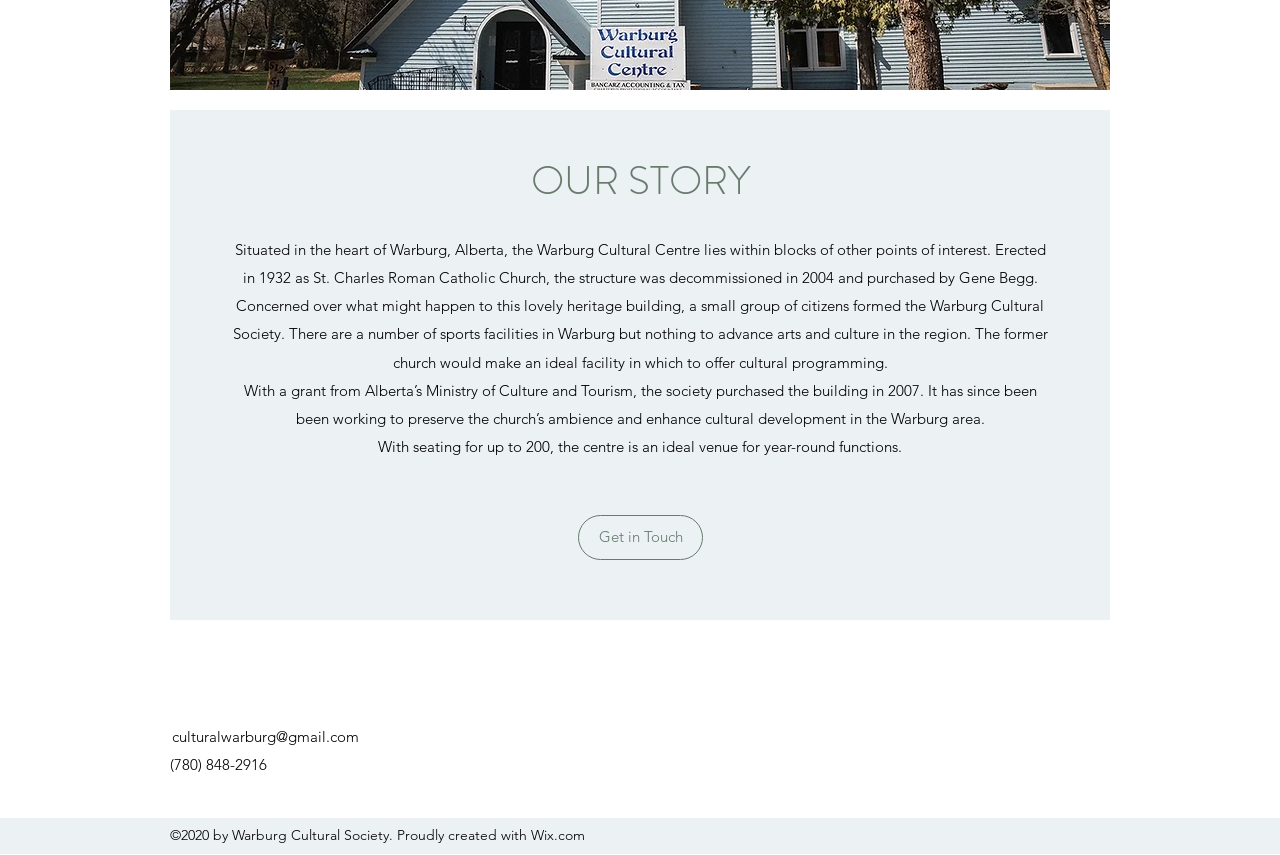Find the bounding box of the UI element described as: "Get in Touch". The bounding box coordinates should be given as four float values between 0 and 1, i.e., [left, top, right, bottom].

[0.452, 0.602, 0.549, 0.655]